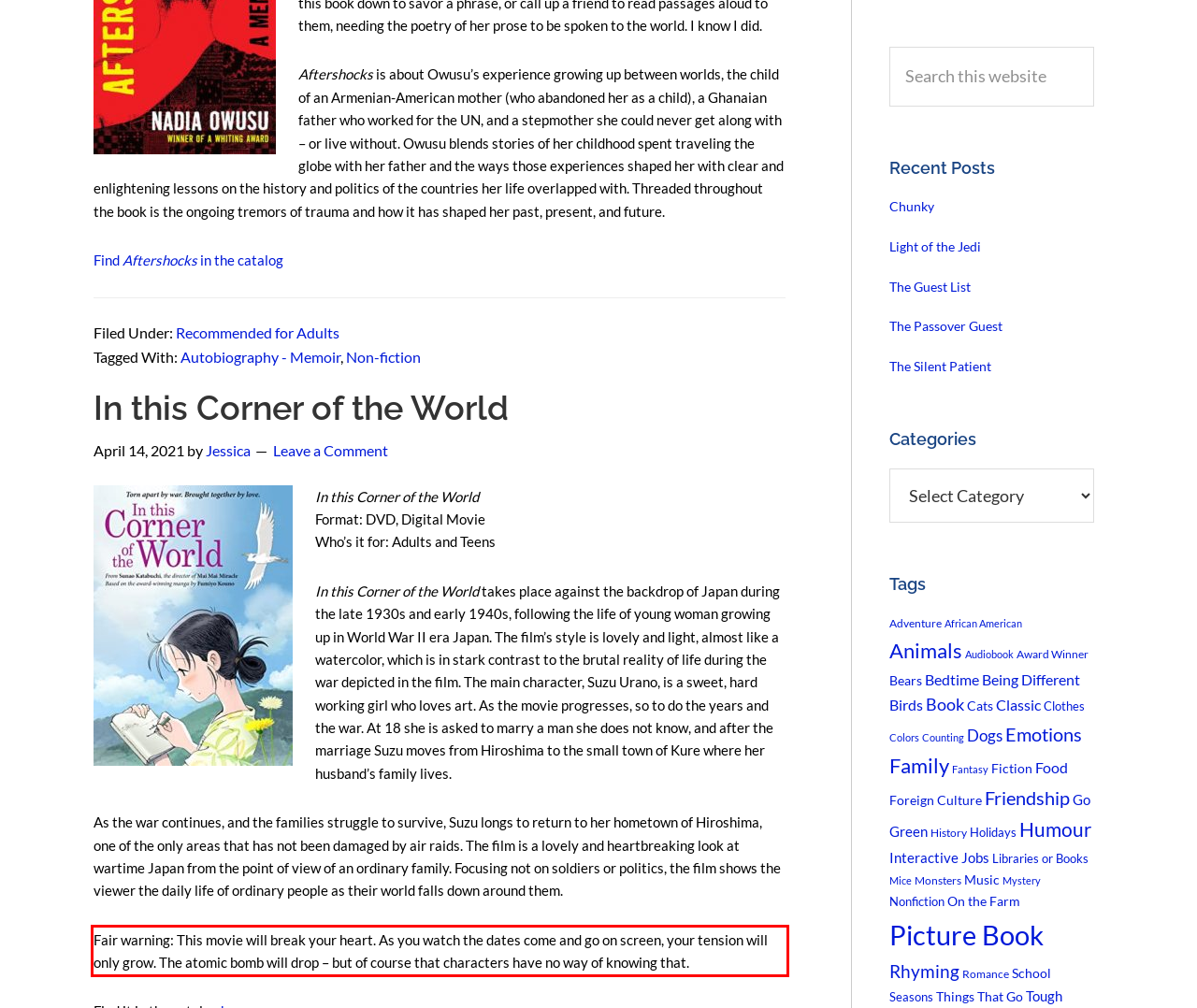Analyze the screenshot of the webpage and extract the text from the UI element that is inside the red bounding box.

Fair warning: This movie will break your heart. As you watch the dates come and go on screen, your tension will only grow. The atomic bomb will drop – but of course that characters have no way of knowing that.